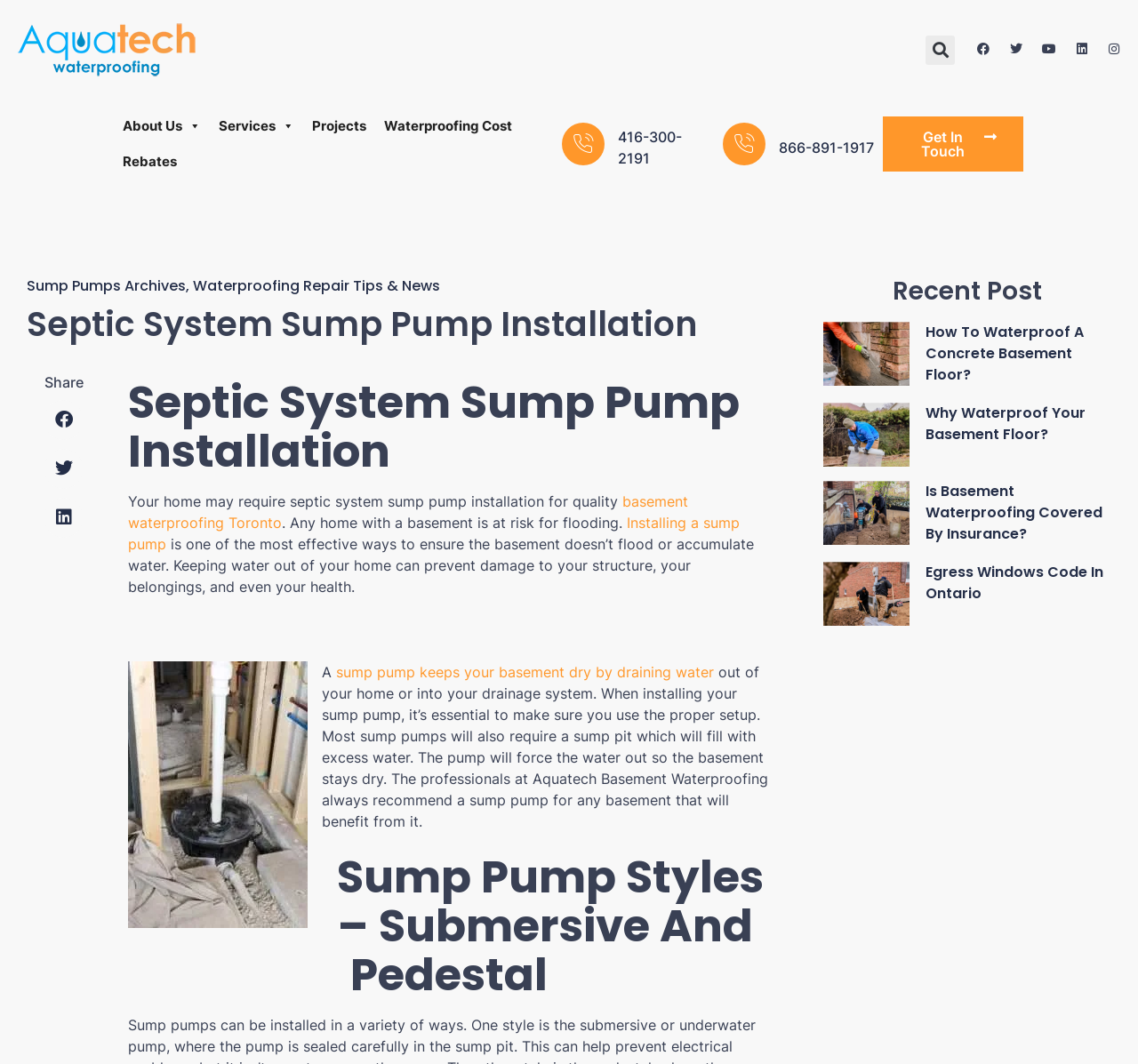Answer the following inquiry with a single word or phrase:
What is the purpose of a sump pump?

To keep basement dry